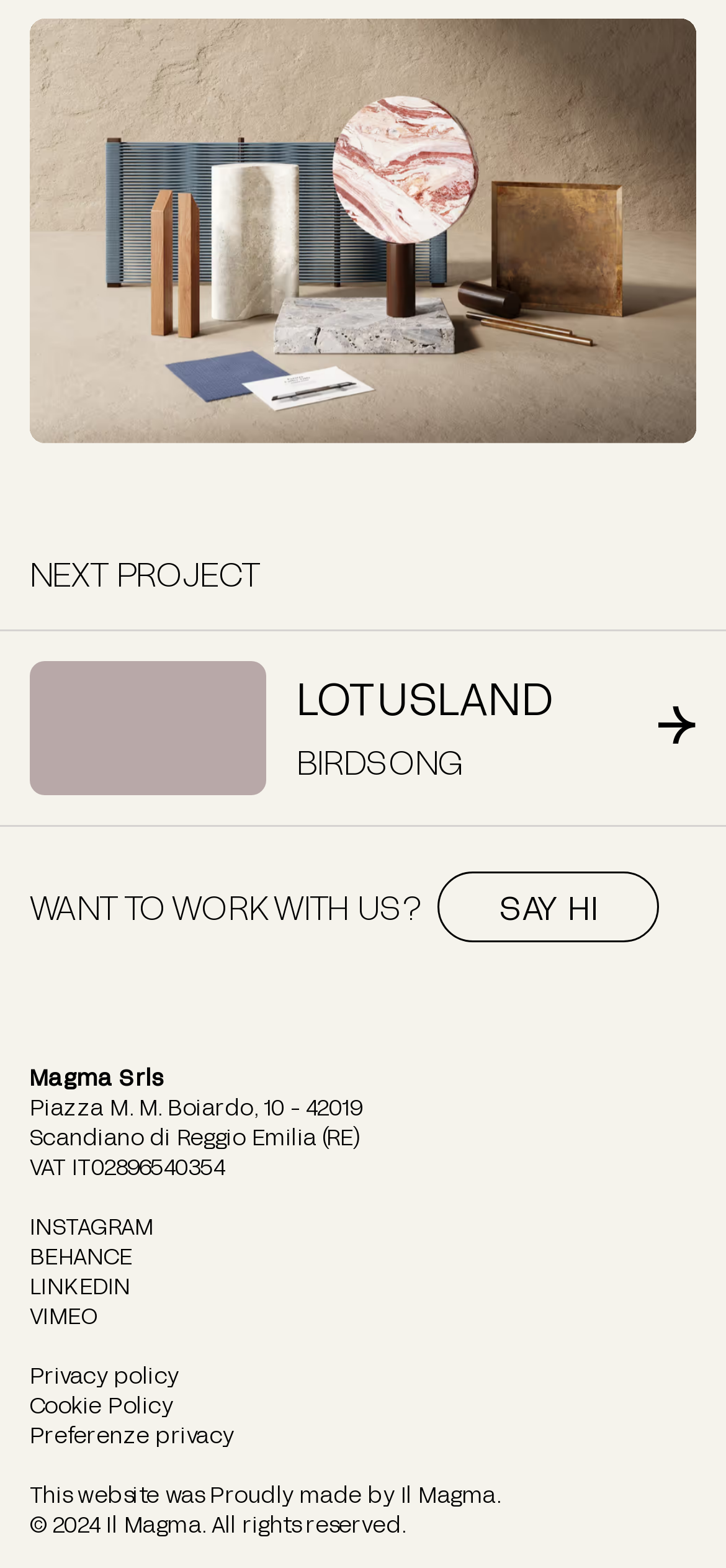Who made the website?
Answer the question with a single word or phrase by looking at the picture.

Il Magma